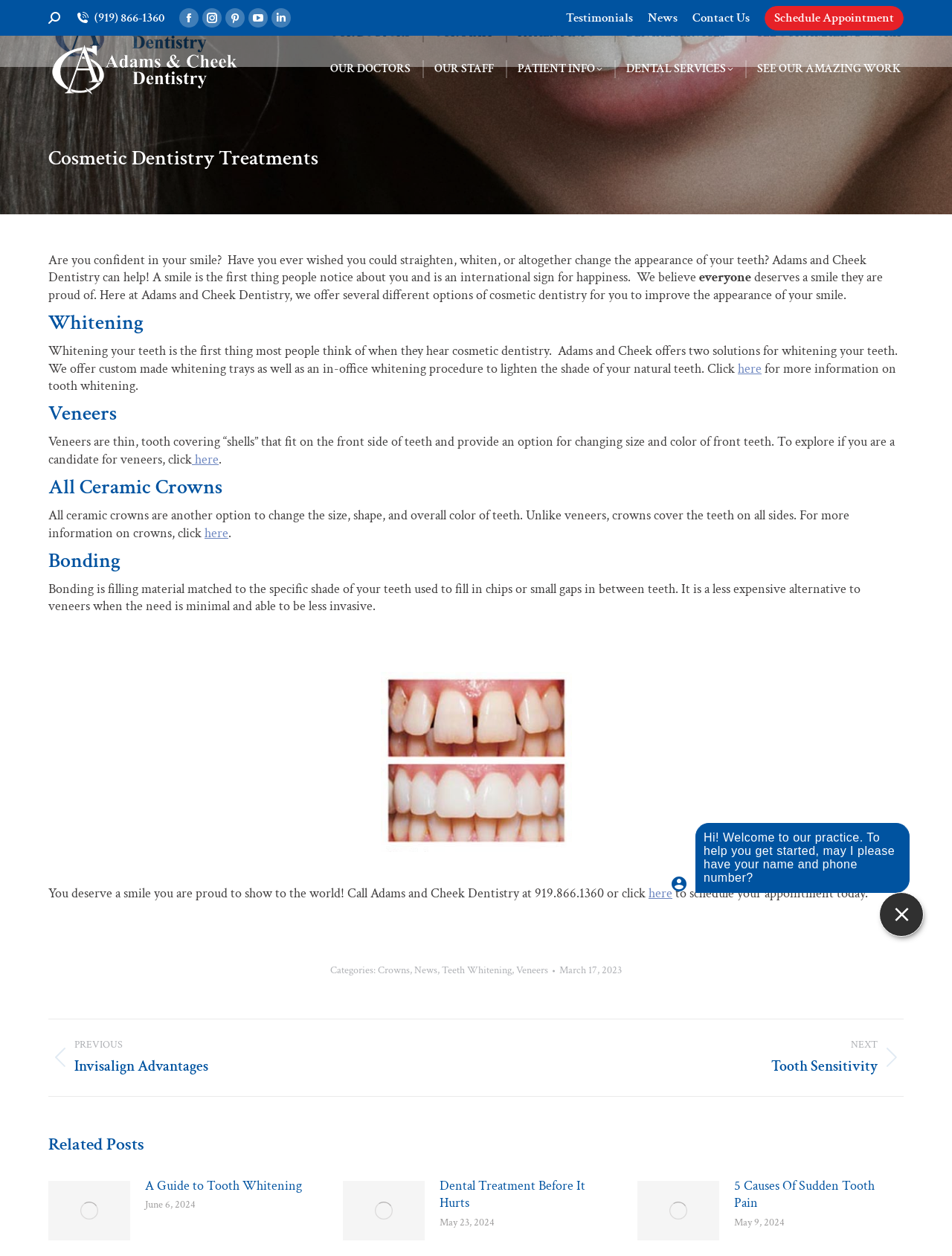Find and indicate the bounding box coordinates of the region you should select to follow the given instruction: "Learn about tooth whitening".

[0.775, 0.286, 0.8, 0.3]